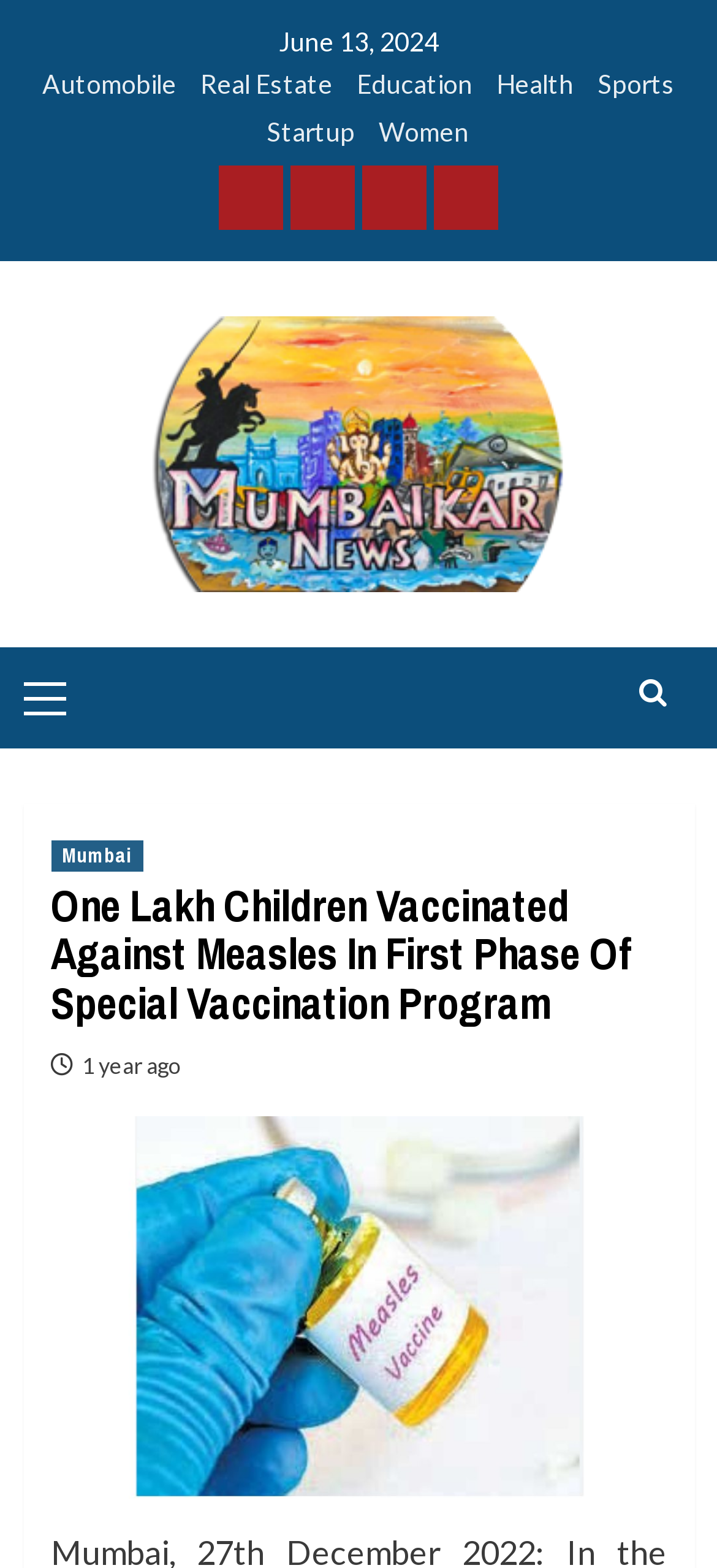Find the bounding box coordinates of the clickable area that will achieve the following instruction: "Read more about Mumbai".

[0.071, 0.536, 0.199, 0.556]